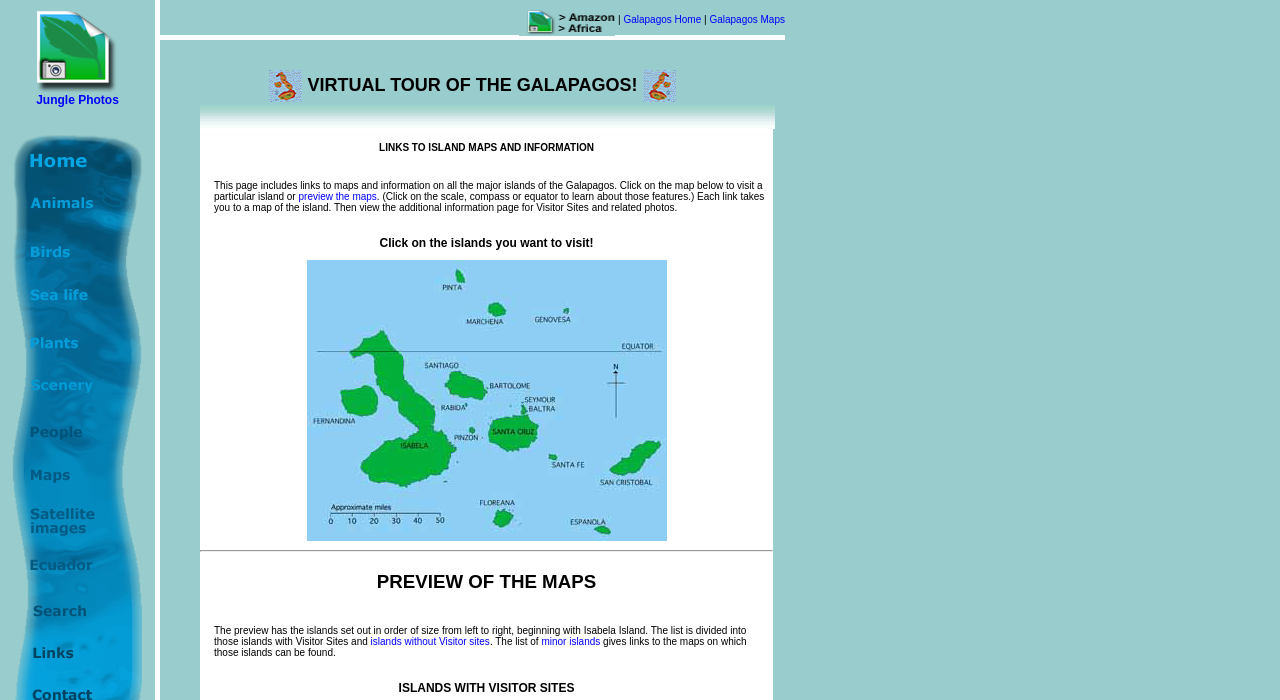What is the layout of the webpage?
Provide a comprehensive and detailed answer to the question.

The webpage uses a table-based layout, with multiple tables and rows containing links, images, and text, organized in a structured format to present the information and maps about the Galapagos Islands.